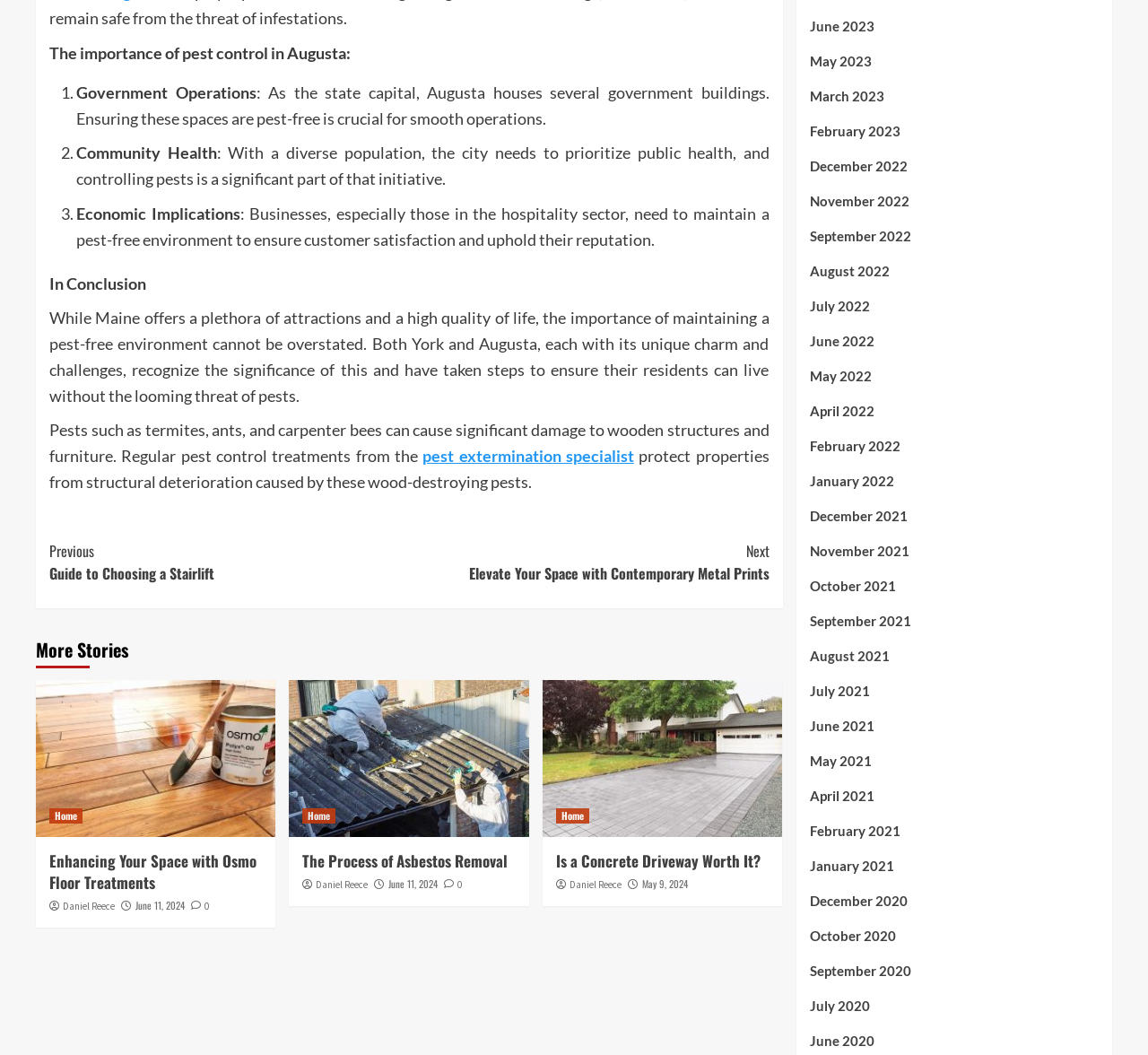Provide the bounding box coordinates of the section that needs to be clicked to accomplish the following instruction: "Click on 'pest extermination specialist'."

[0.368, 0.423, 0.552, 0.442]